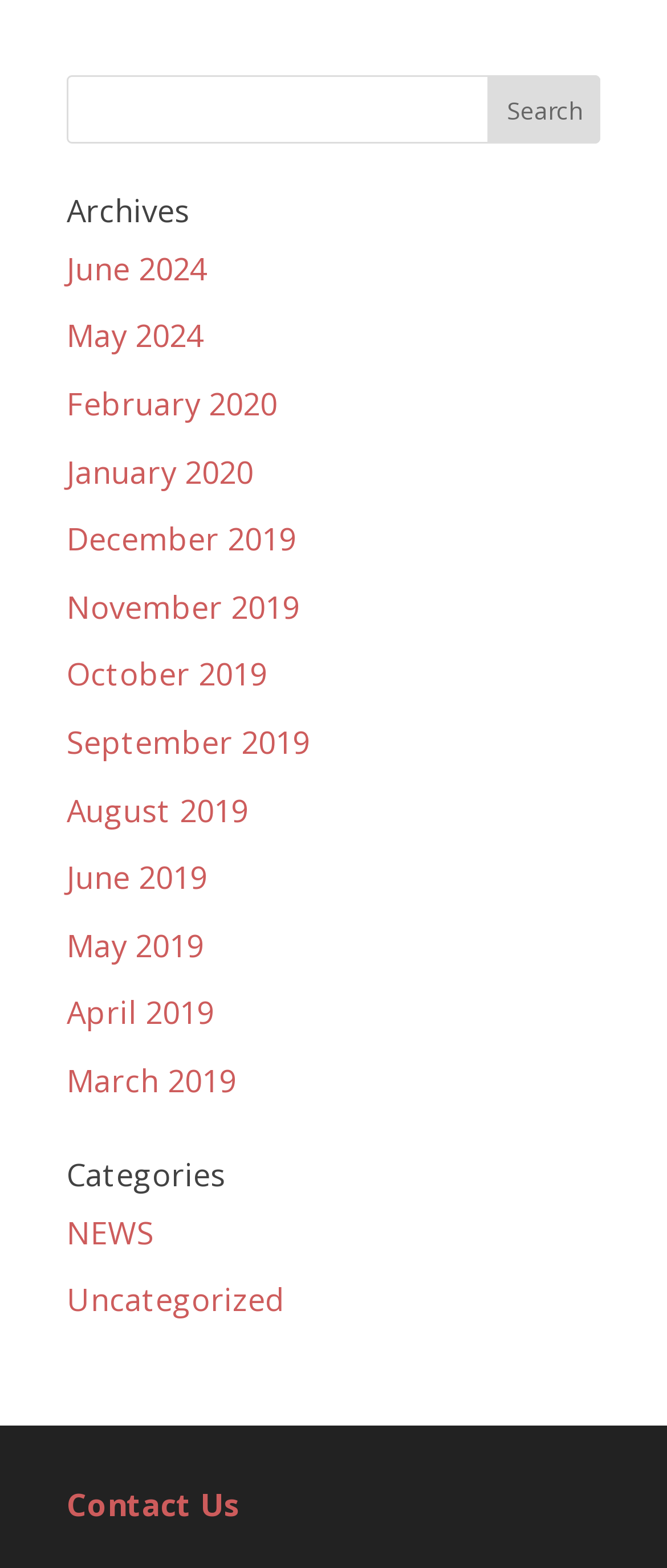Please determine the bounding box coordinates for the element that should be clicked to follow these instructions: "view June 2024 archives".

[0.1, 0.158, 0.31, 0.184]